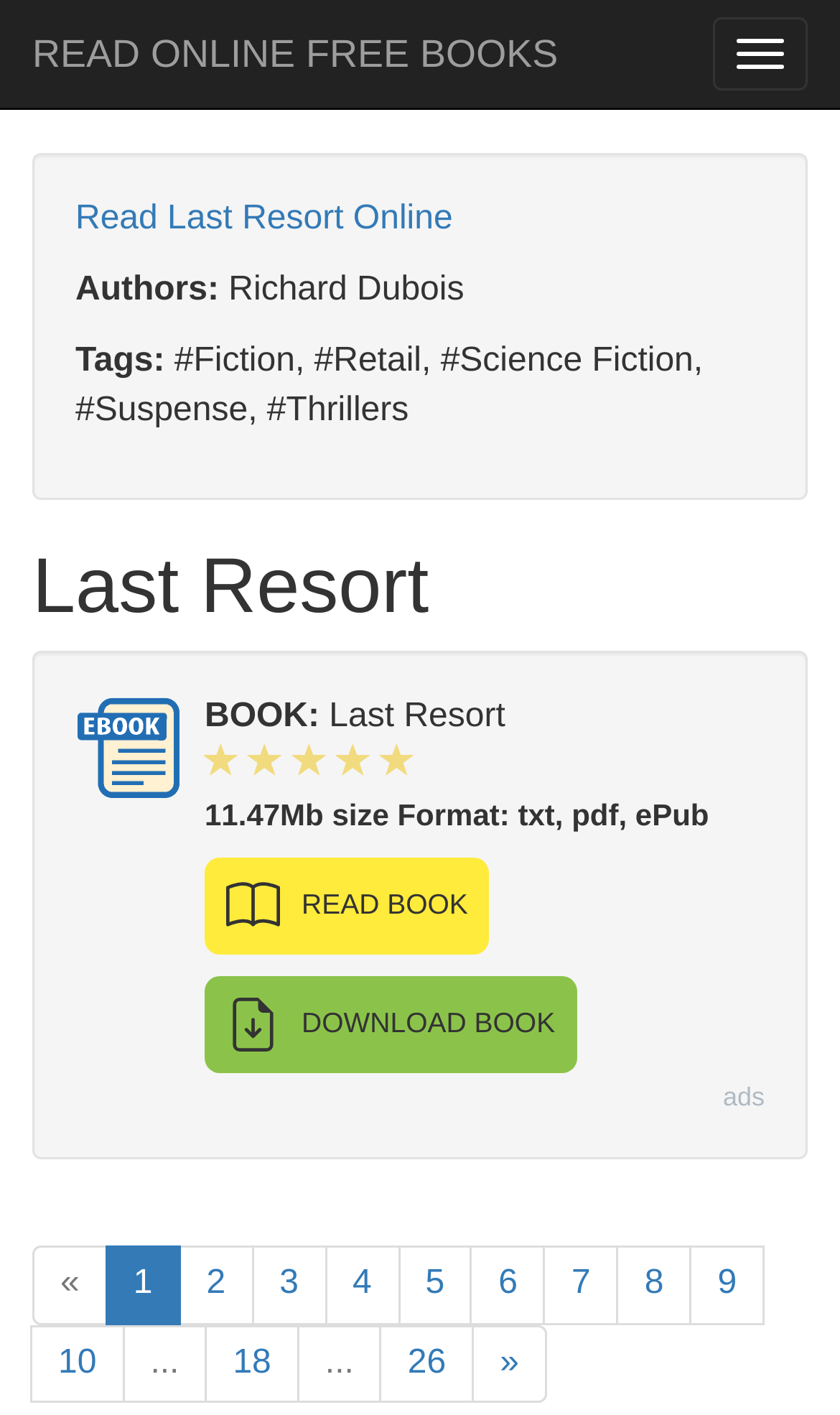Answer briefly with one word or phrase:
What is the author of the book 'Last Resort'?

Richard Dubois